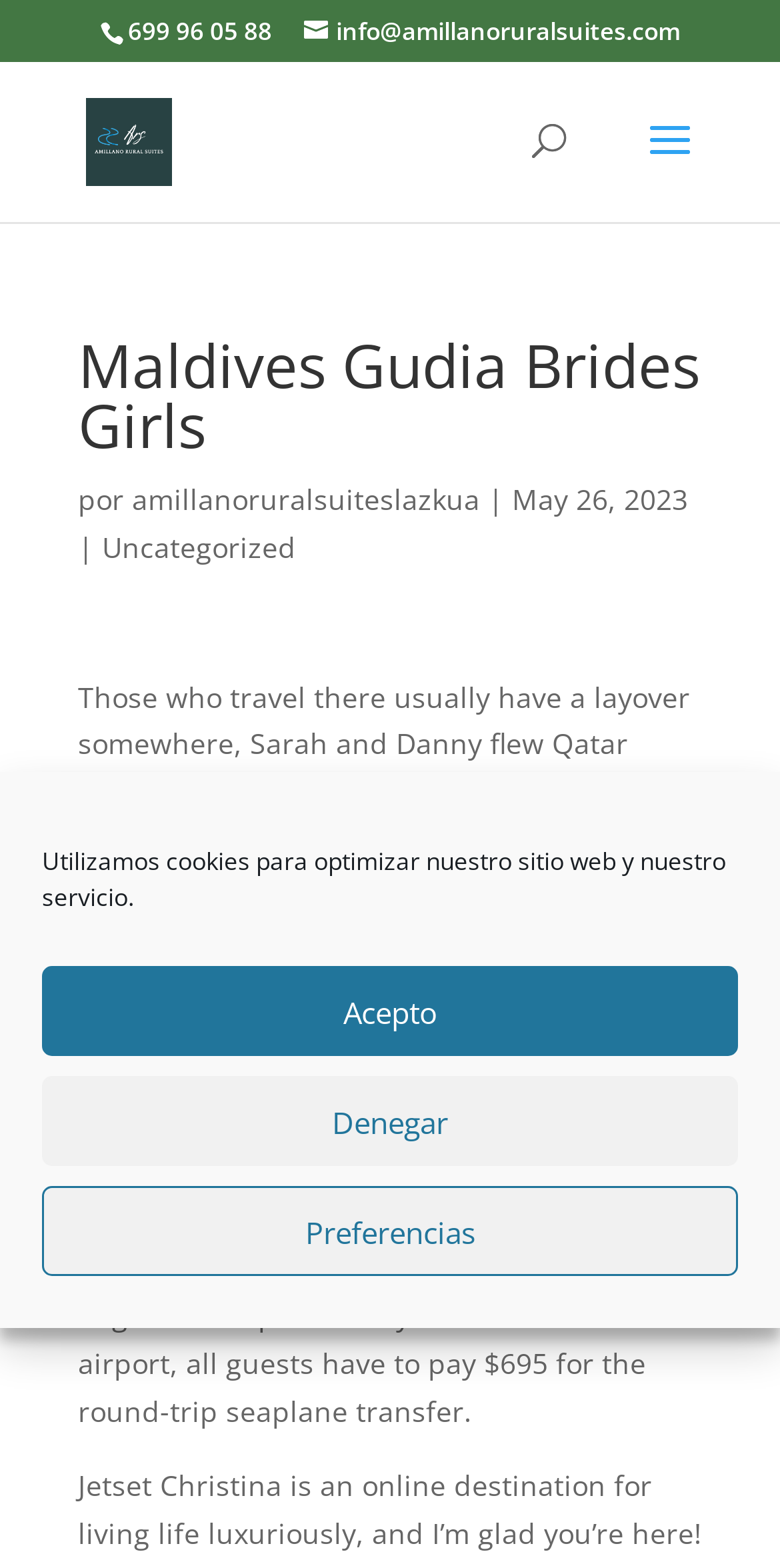Identify the bounding box coordinates for the region to click in order to carry out this instruction: "read more about Maldives Gudia Brides Girls". Provide the coordinates using four float numbers between 0 and 1, formatted as [left, top, right, bottom].

[0.1, 0.214, 0.9, 0.304]